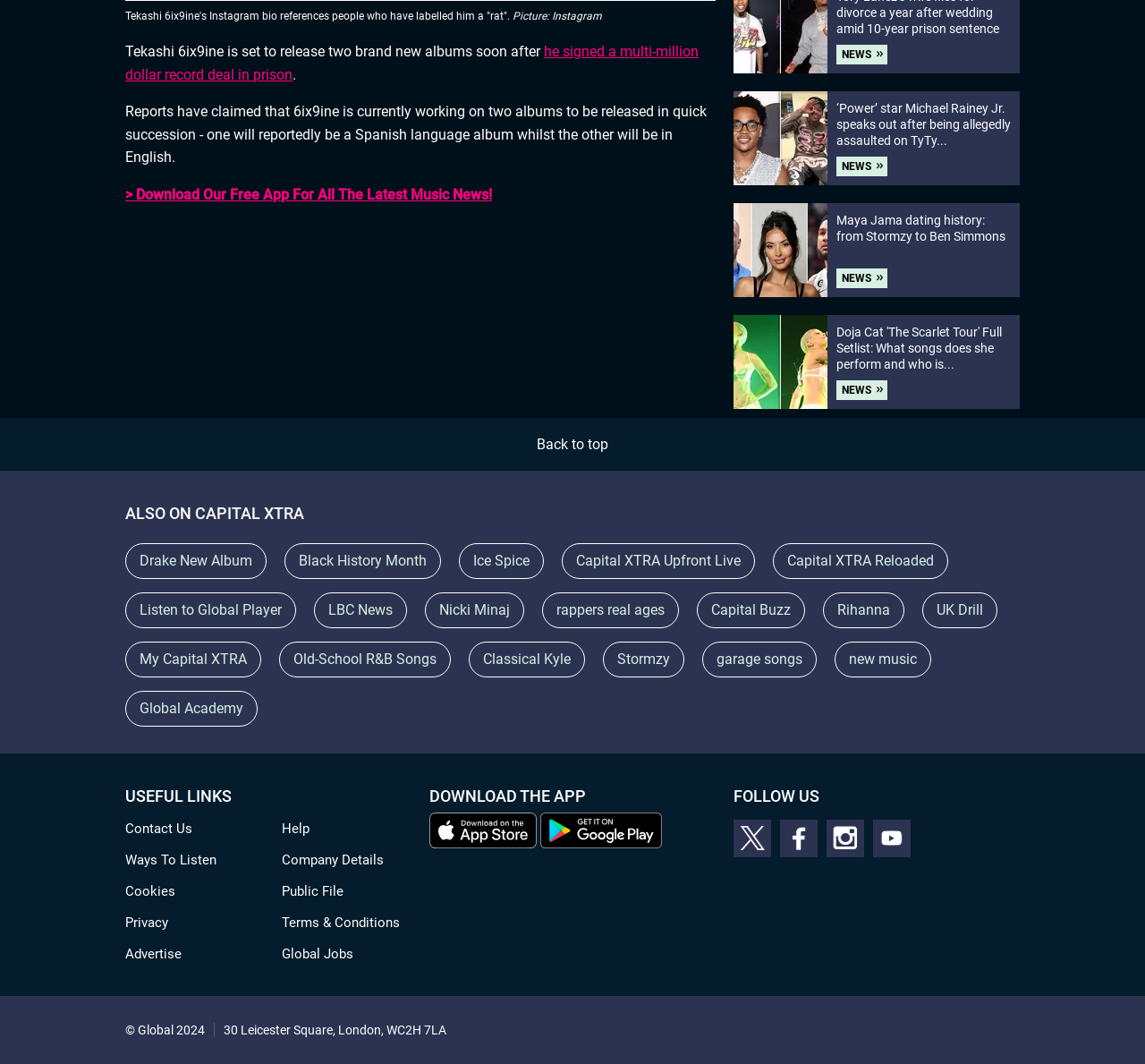Examine the screenshot and answer the question in as much detail as possible: What is the name of the radio station?

Throughout the webpage, I can see mentions of 'Capital XTRA' in various sections, including the 'ALSO ON CAPITAL XTRA' section, indicating that Capital XTRA is the name of the radio station.